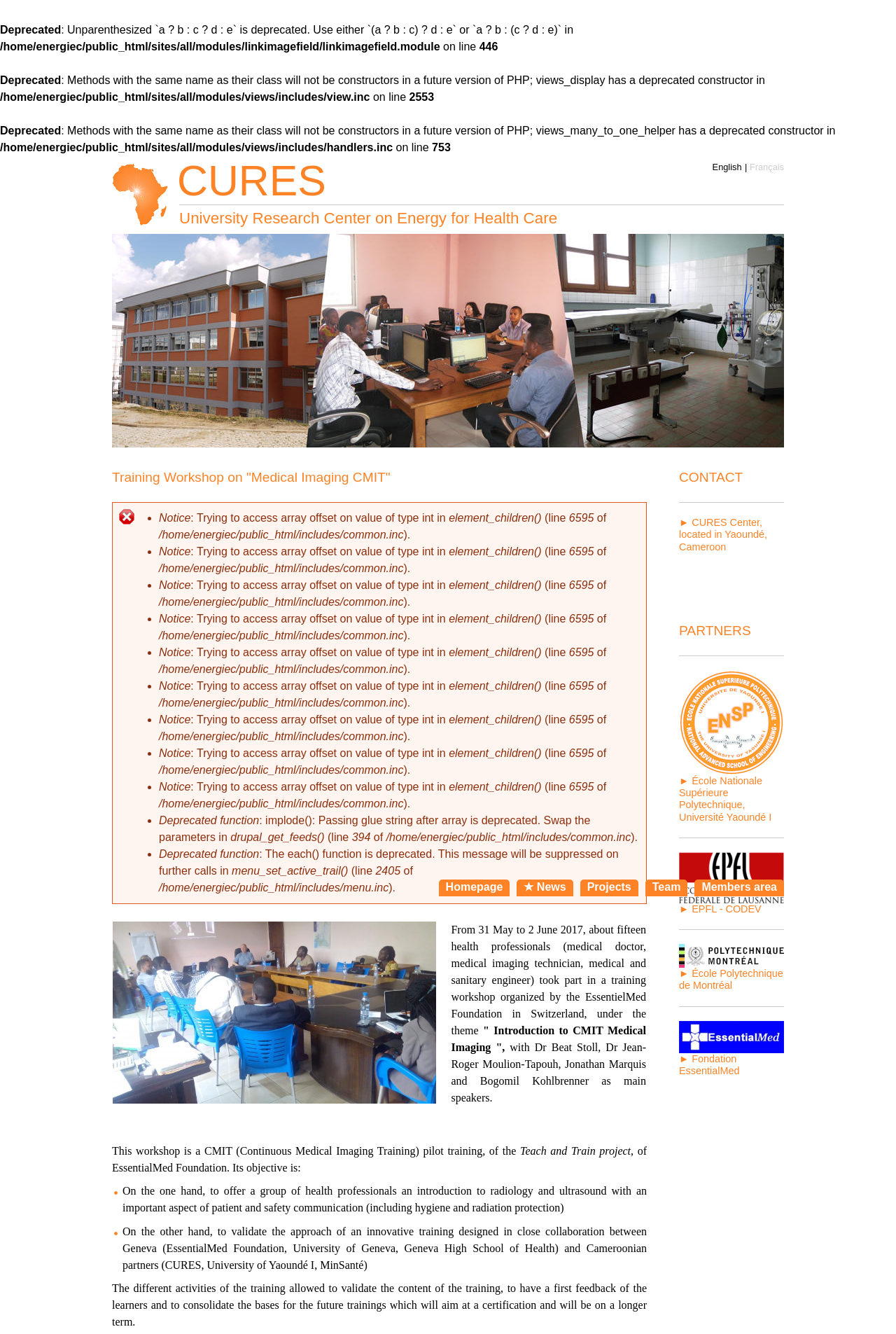Specify the bounding box coordinates for the region that must be clicked to perform the given instruction: "Jump to navigation".

[0.0, 0.117, 1.0, 0.12]